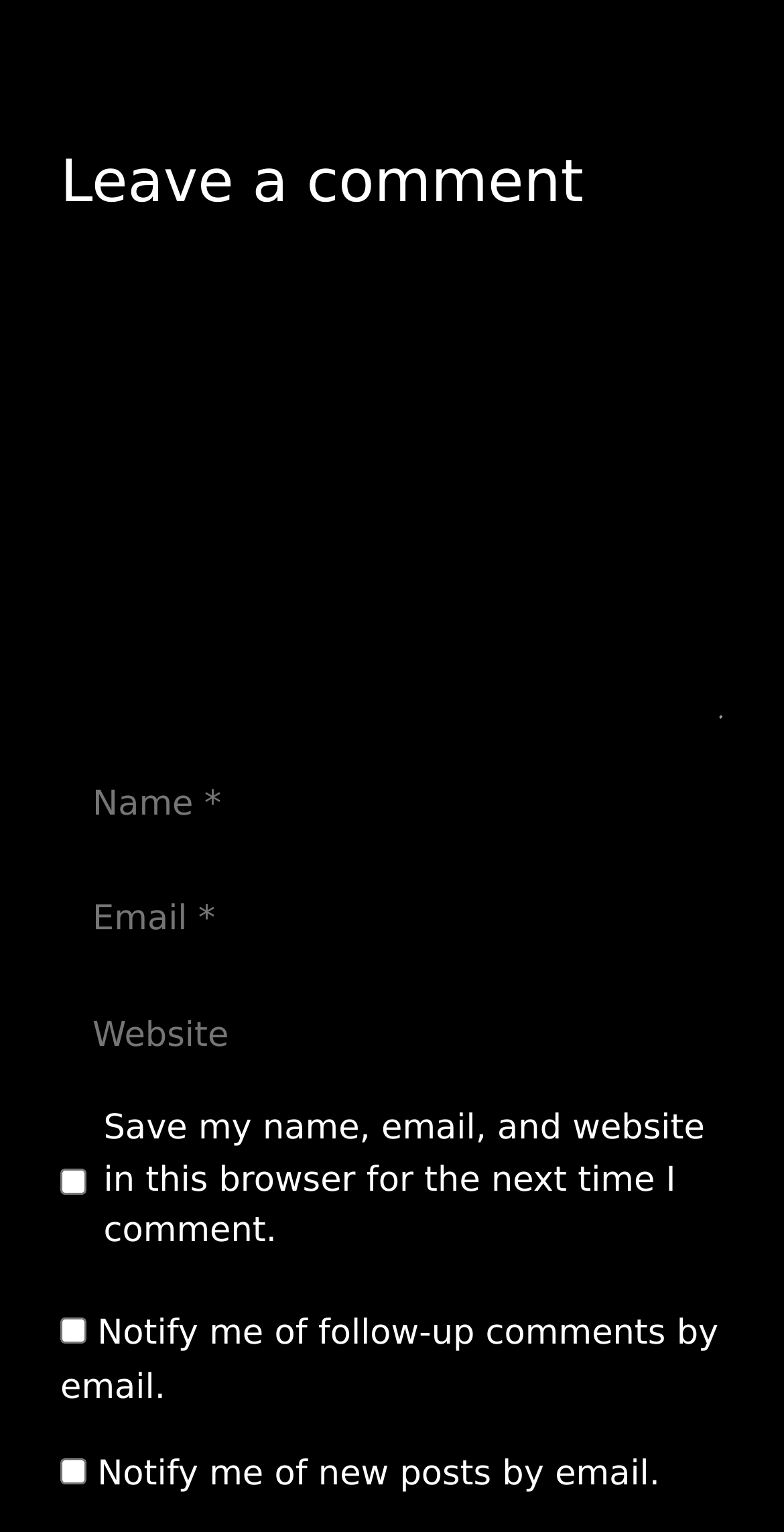What is the vertical order of the fields on the webpage?
Please provide a comprehensive answer based on the information in the image.

By comparing the y1 and y2 coordinates of the bounding boxes for each field, we can determine their vertical order. The 'Comment' field has the smallest y1 and y2 values, followed by 'Name', then 'Email', and finally 'Website'.